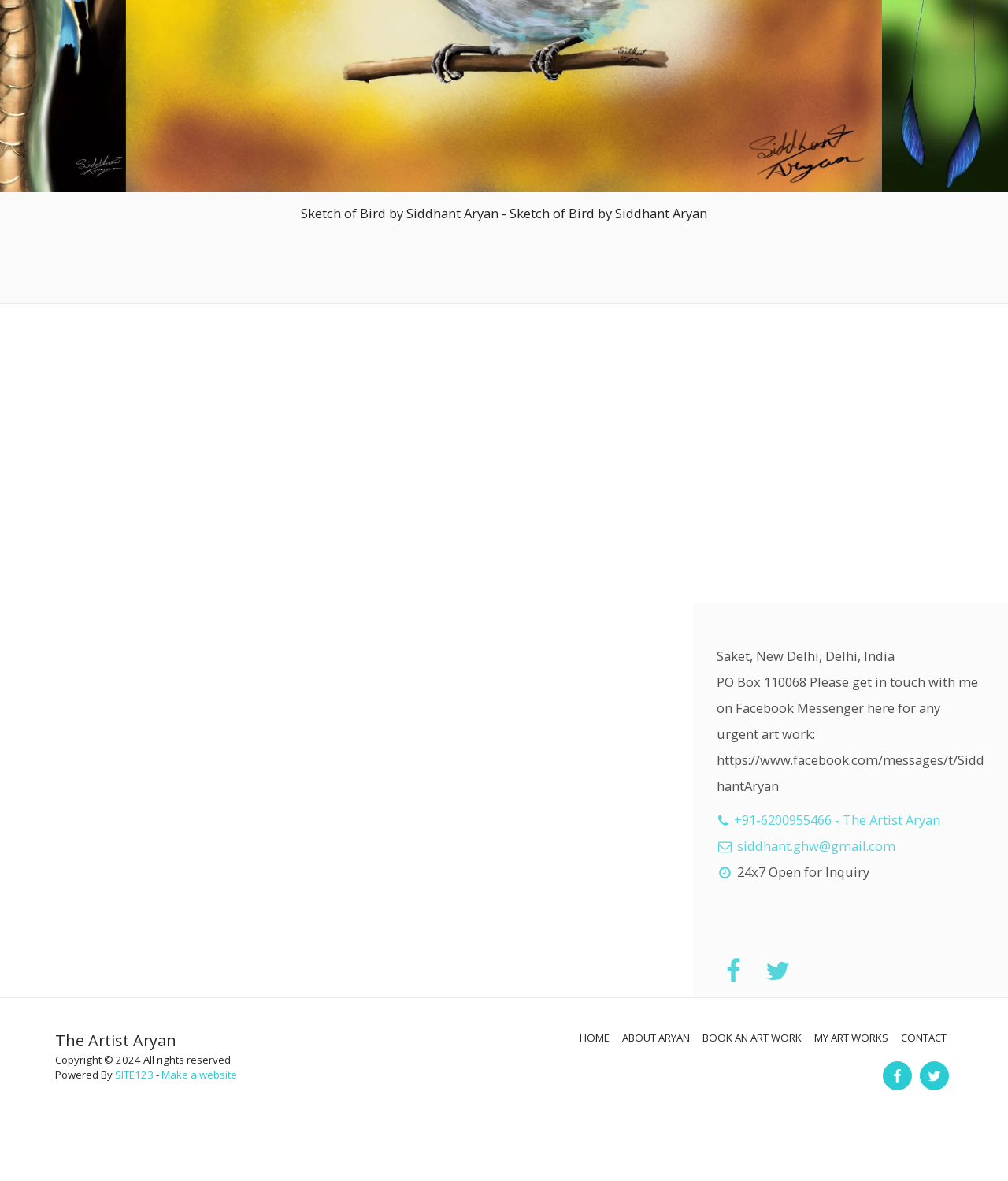Please determine the bounding box coordinates of the clickable area required to carry out the following instruction: "Click the Contact Us button". The coordinates must be four float numbers between 0 and 1, represented as [left, top, right, bottom].

[0.74, 0.504, 0.945, 0.539]